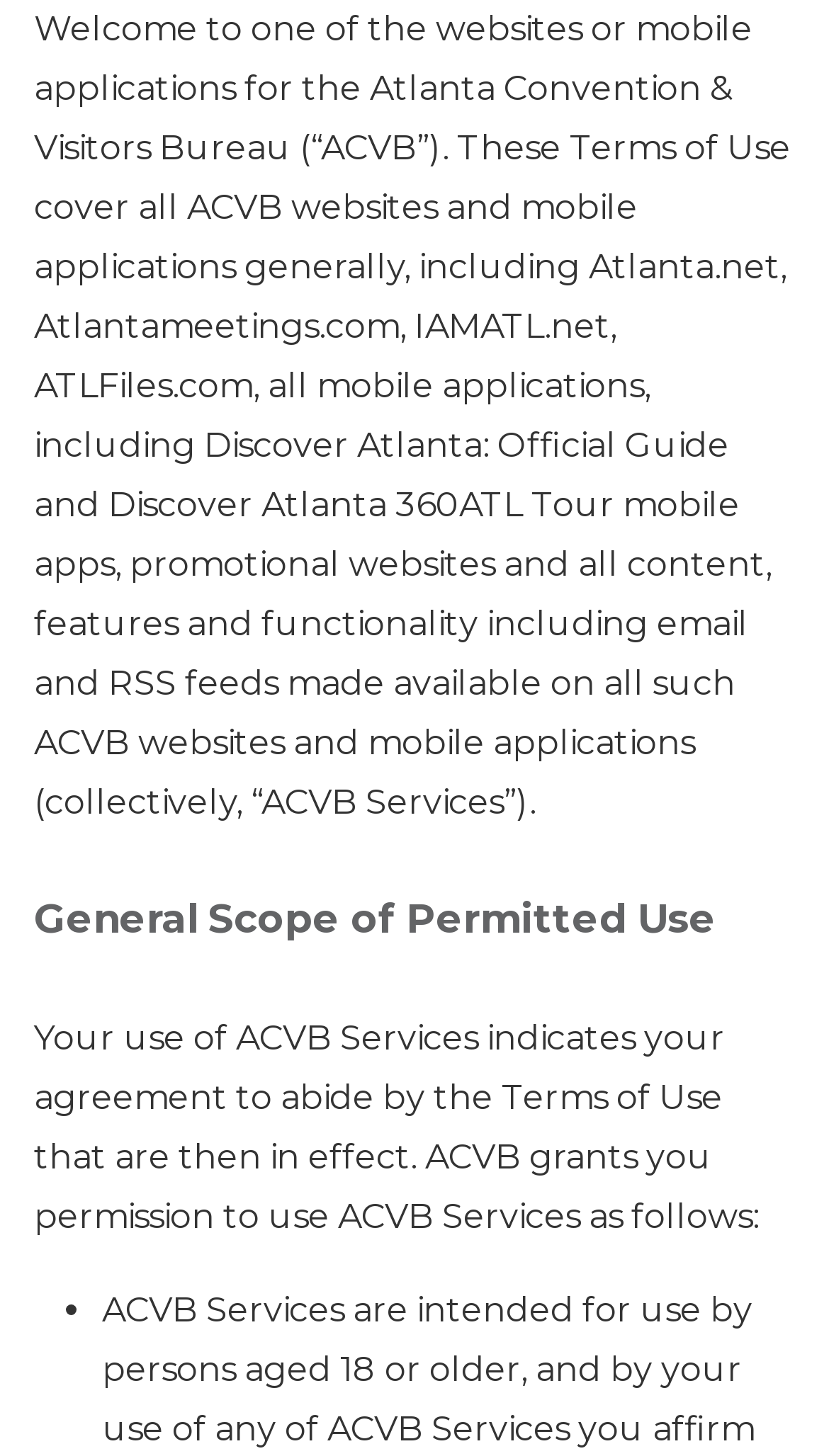From the element description: "Contact Us", extract the bounding box coordinates of the UI element. The coordinates should be expressed as four float numbers between 0 and 1, in the order [left, top, right, bottom].

[0.123, 0.34, 0.415, 0.369]